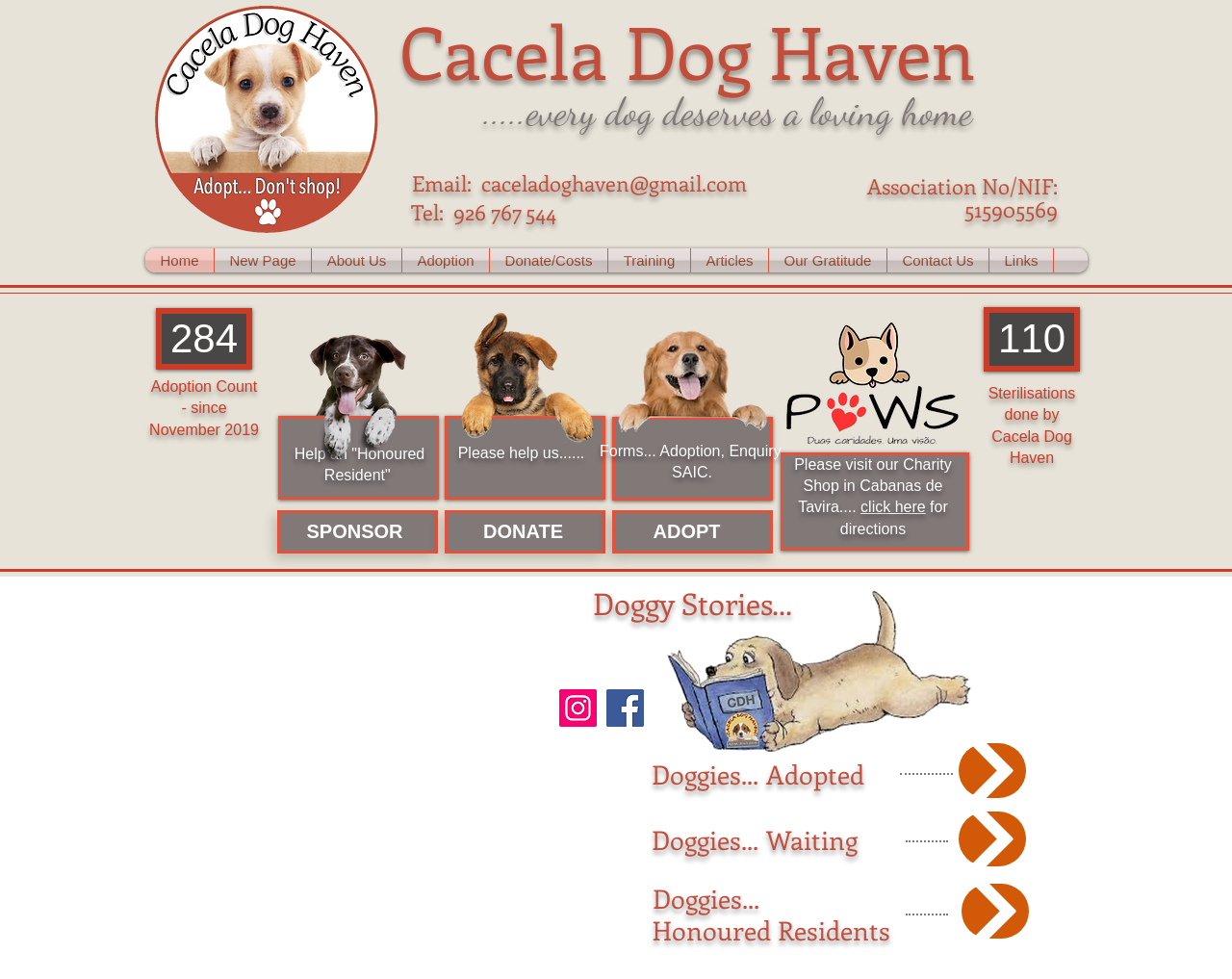Please identify the bounding box coordinates of the element I need to click to follow this instruction: "Click the 'Donate/Costs' link".

[0.398, 0.254, 0.493, 0.278]